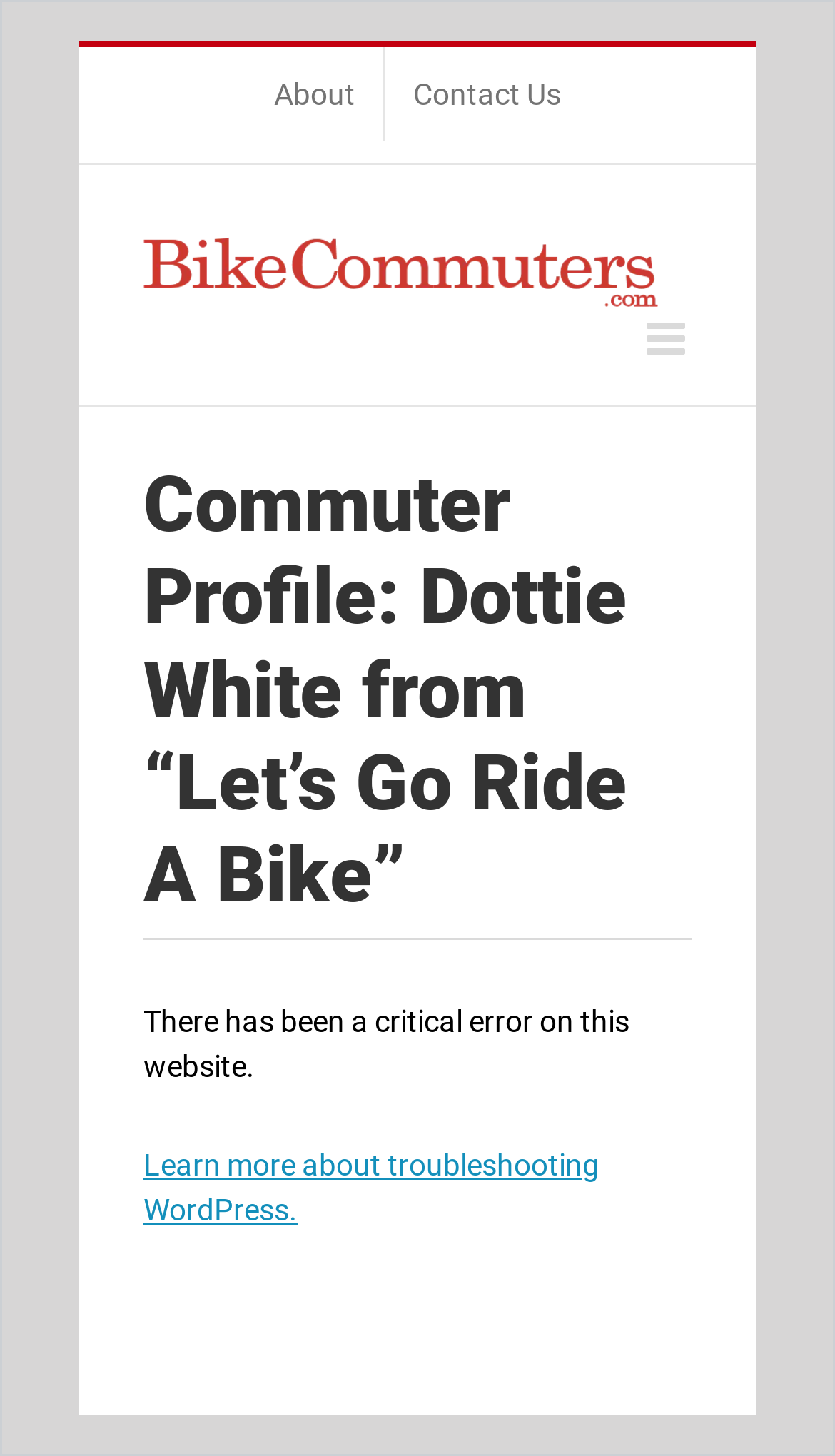Identify and provide the bounding box coordinates of the UI element described: "aria-label="Toggle mobile menu"". The coordinates should be formatted as [left, top, right, bottom], with each number being a float between 0 and 1.

[0.774, 0.218, 0.828, 0.249]